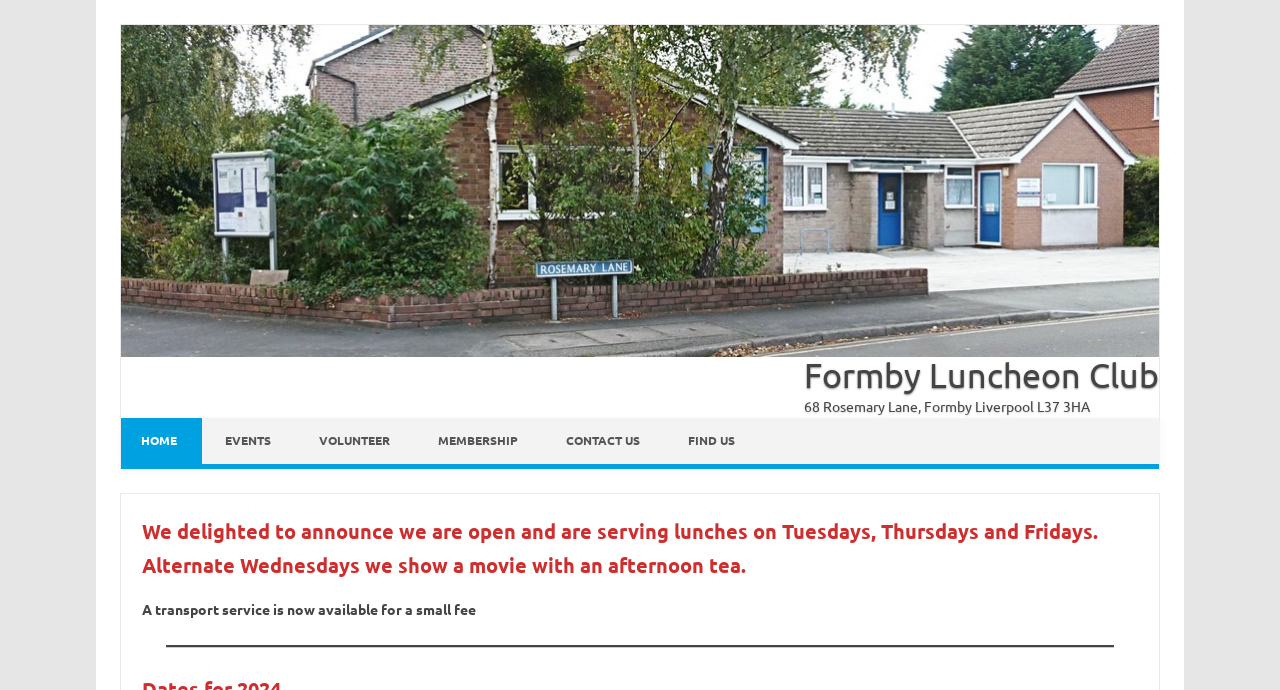Pinpoint the bounding box coordinates of the clickable element needed to complete the instruction: "View the EVENTS page". The coordinates should be provided as four float numbers between 0 and 1: [left, top, right, bottom].

[0.16, 0.606, 0.231, 0.672]